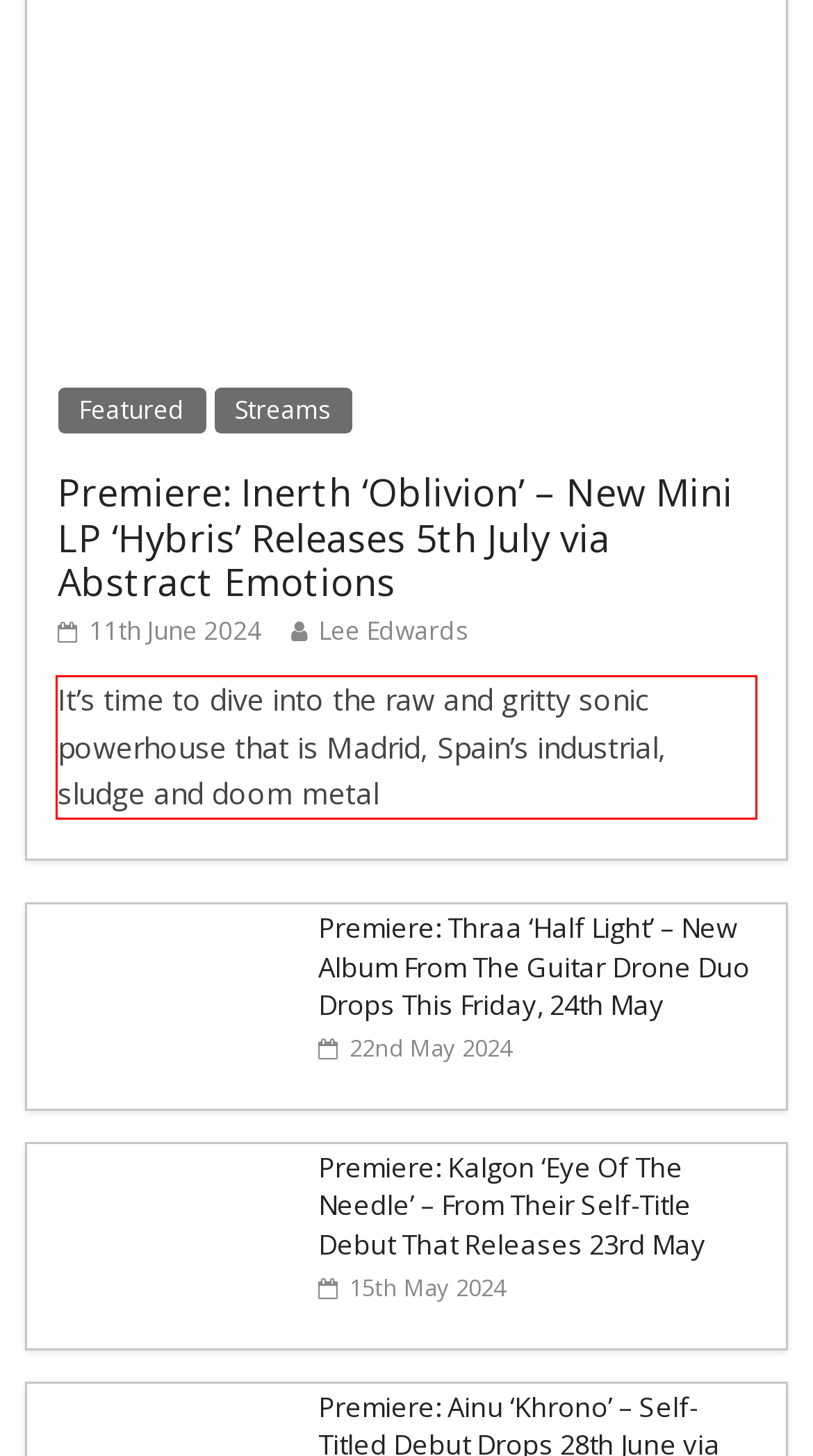Using the provided screenshot of a webpage, recognize the text inside the red rectangle bounding box by performing OCR.

It’s time to dive into the raw and gritty sonic powerhouse that is Madrid, Spain’s industrial, sludge and doom metal